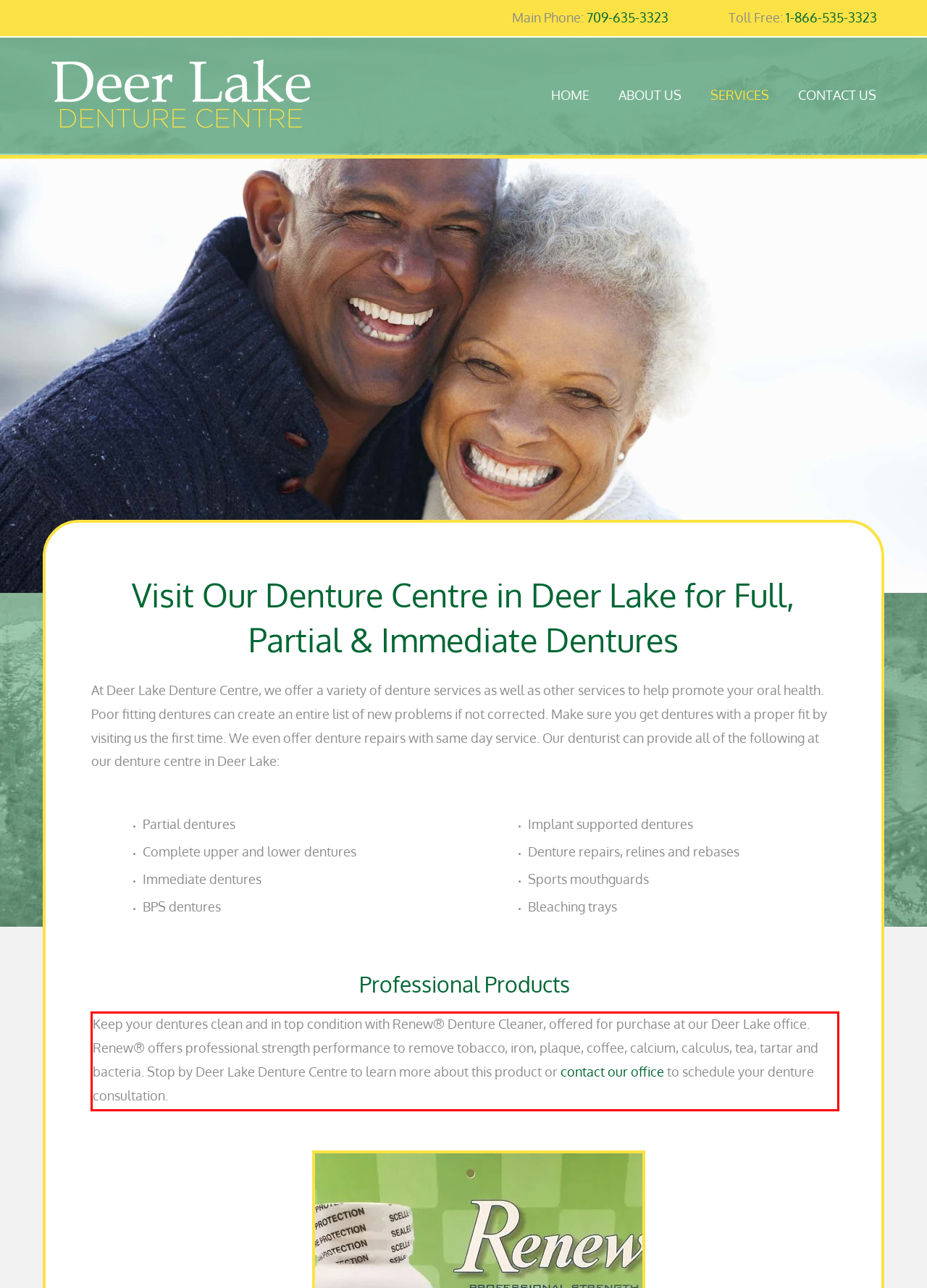Using the provided screenshot of a webpage, recognize and generate the text found within the red rectangle bounding box.

Keep your dentures clean and in top condition with Renew® Denture Cleaner, offered for purchase at our Deer Lake office. Renew® offers professional strength performance to remove tobacco, iron, plaque, coffee, calcium, calculus, tea, tartar and bacteria. Stop by Deer Lake Denture Centre to learn more about this product or contact our office to schedule your denture consultation.